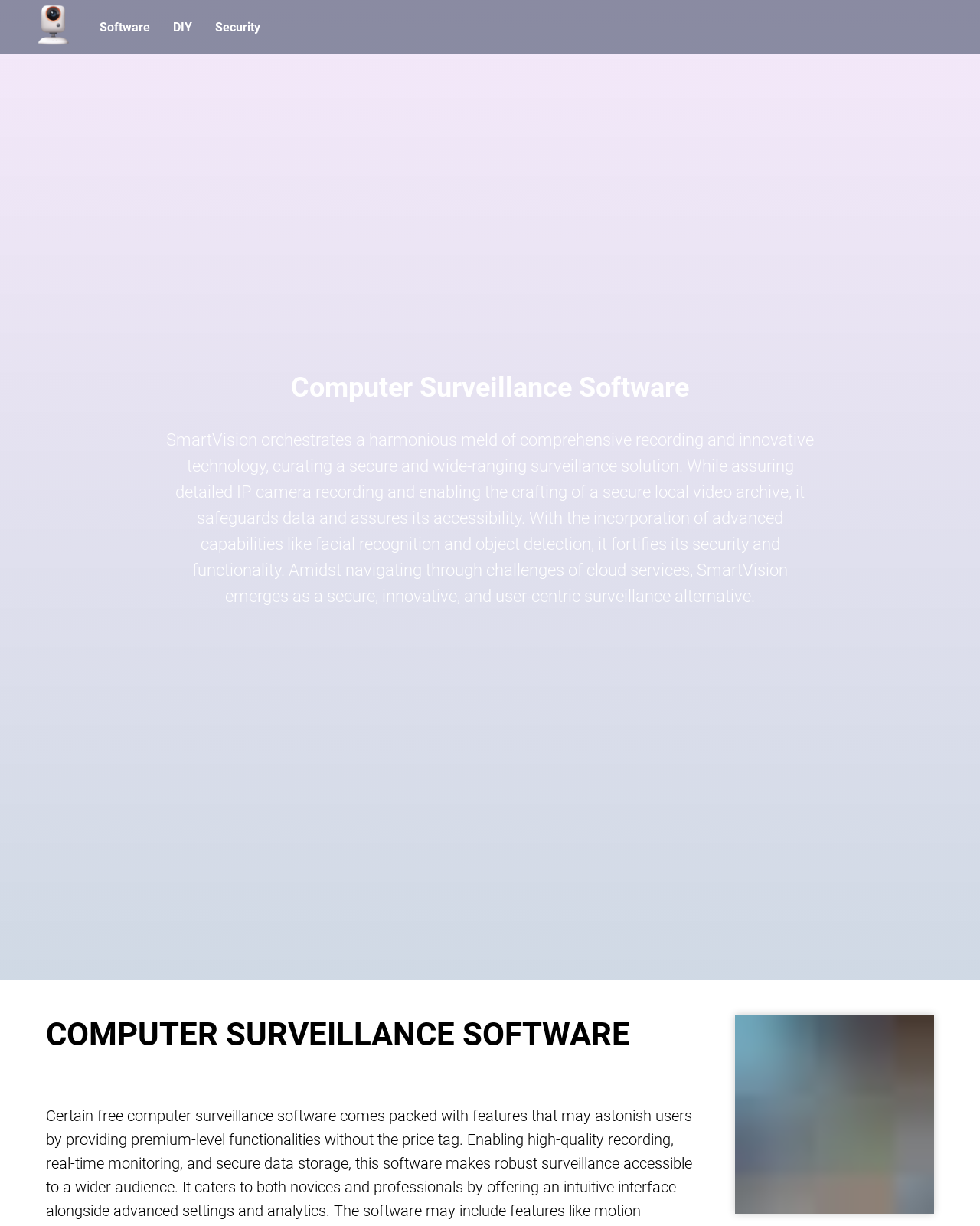What type of camera recording is supported? Based on the image, give a response in one word or a short phrase.

IP camera